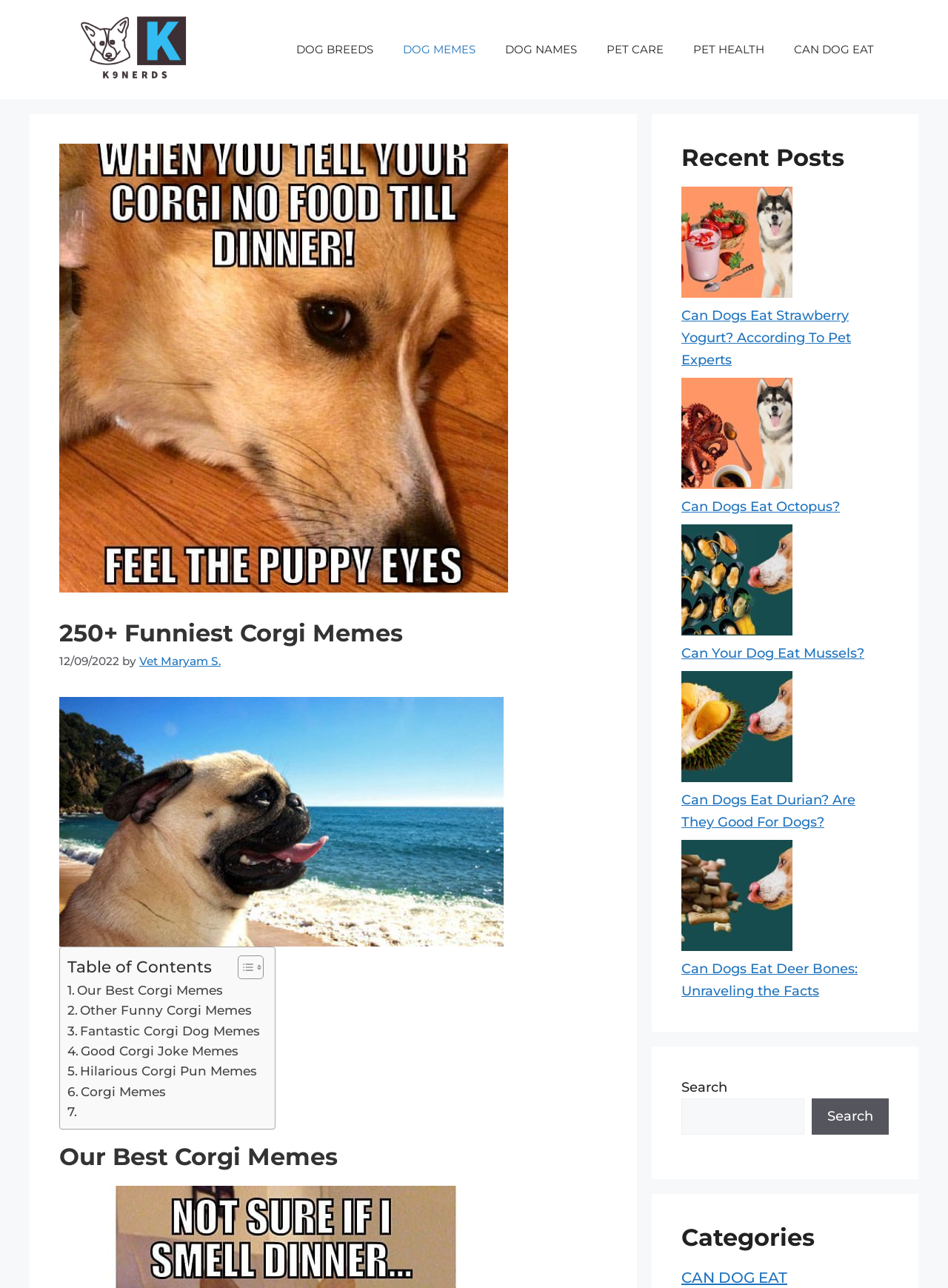Please provide a comprehensive answer to the question based on the screenshot: What is the topic of the main article?

The main article's topic can be determined by looking at the heading '250+ Funniest Corgi Memes' and the image below it, which suggests that the article is about funny memes related to corgis.